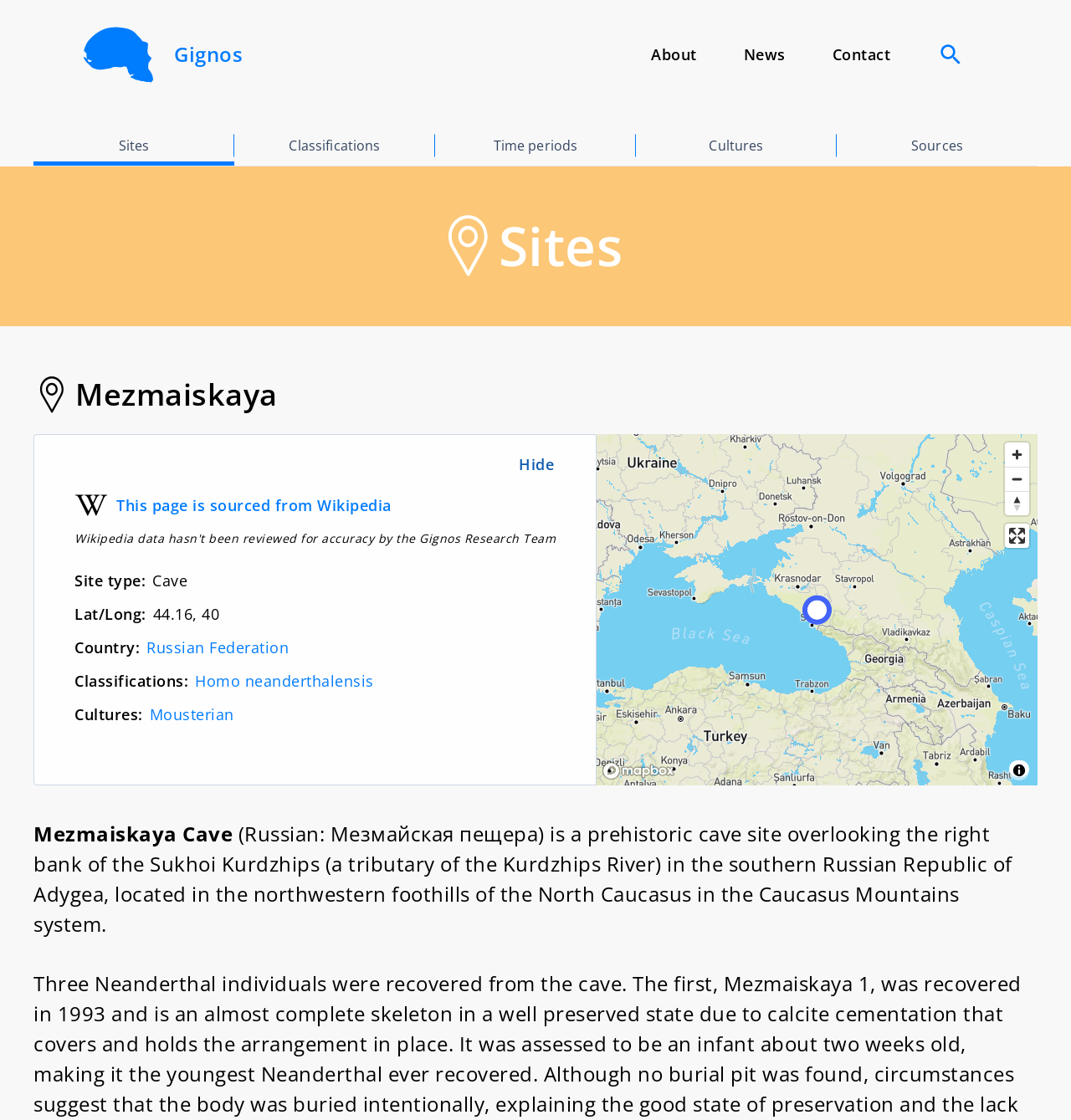Identify the bounding box coordinates of the region I need to click to complete this instruction: "Zoom in the map".

[0.938, 0.395, 0.961, 0.417]